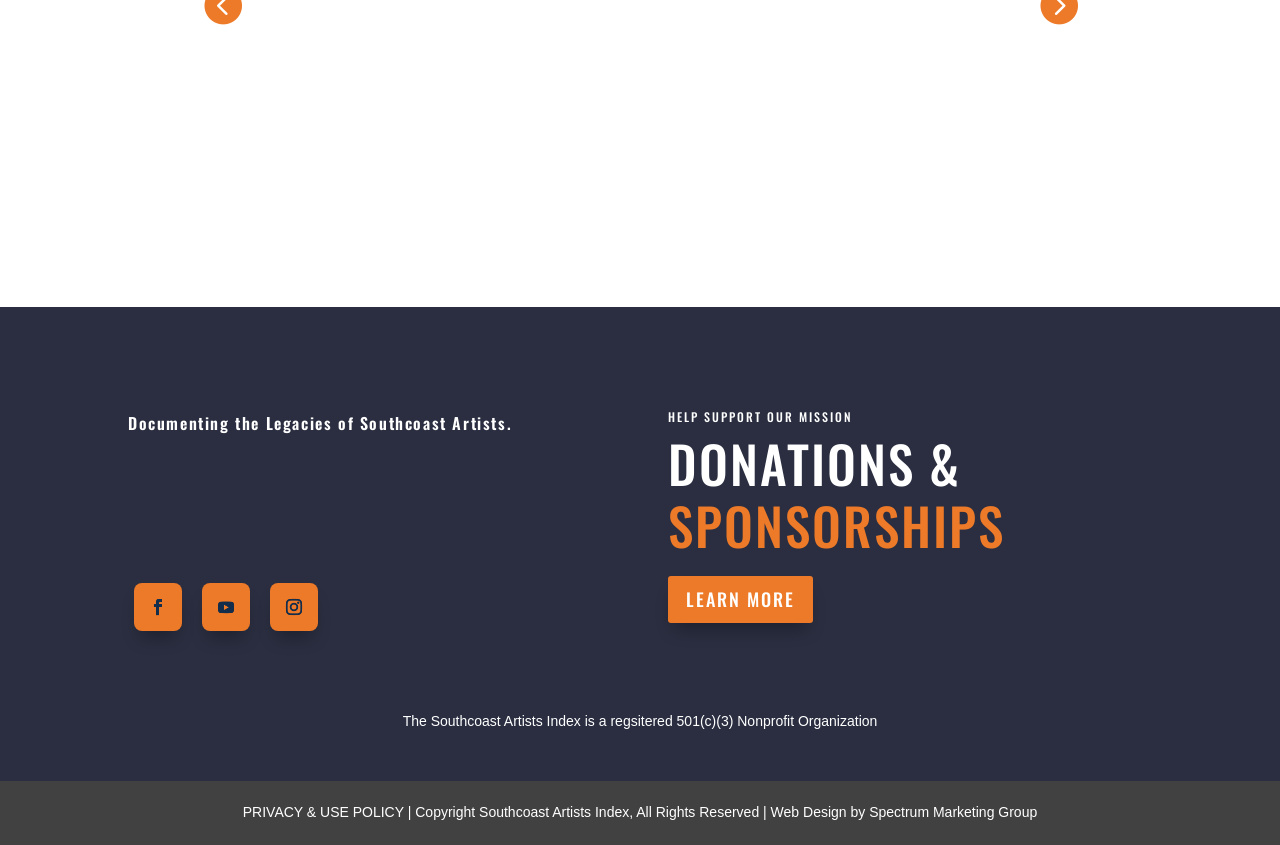Give a short answer using one word or phrase for the question:
What is the purpose of the 'LEARN MORE' link?

To learn about donations and sponsorships